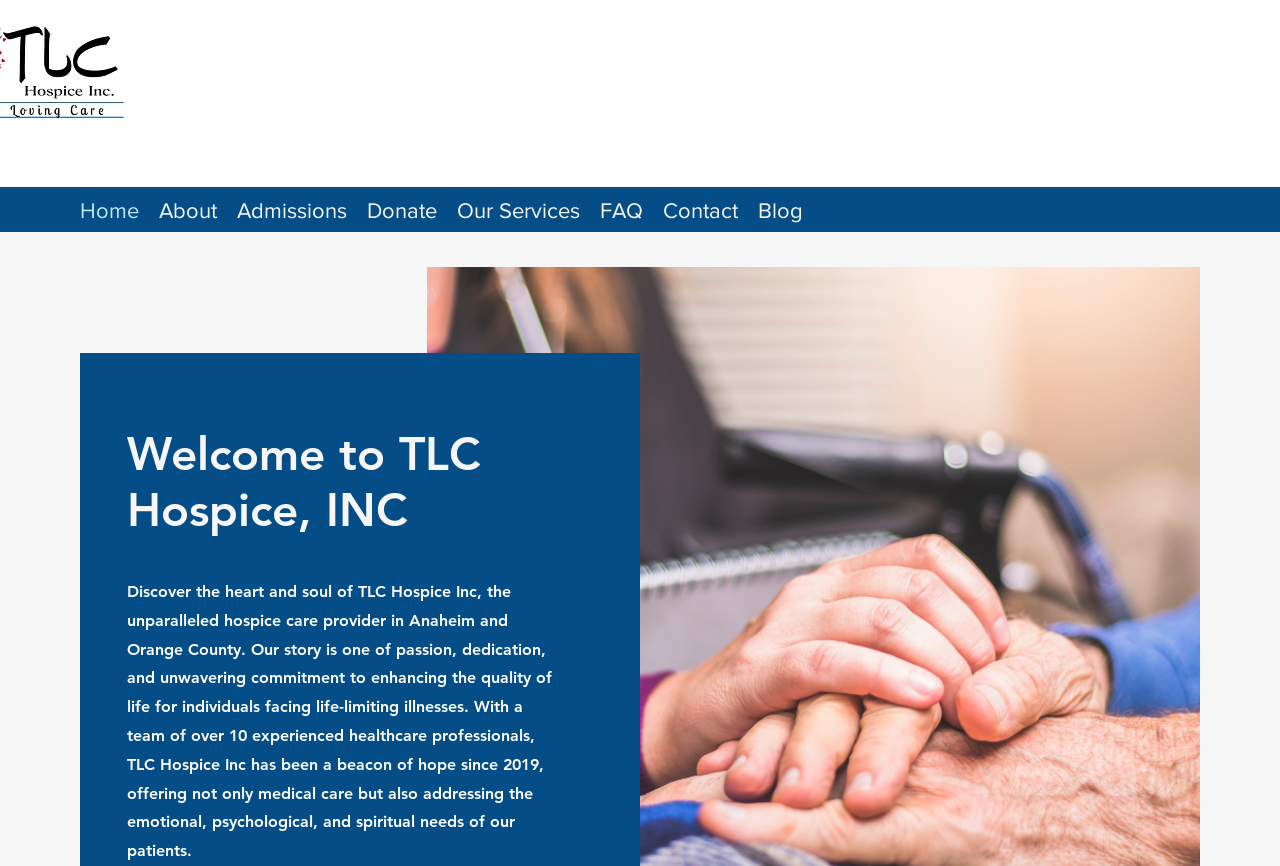What is the location of the hospice care provider?
Please provide a full and detailed response to the question.

I found the answer by reading the StaticText element which mentions that TLC Hospice Inc is a hospice care provider in Anaheim and Orange County.